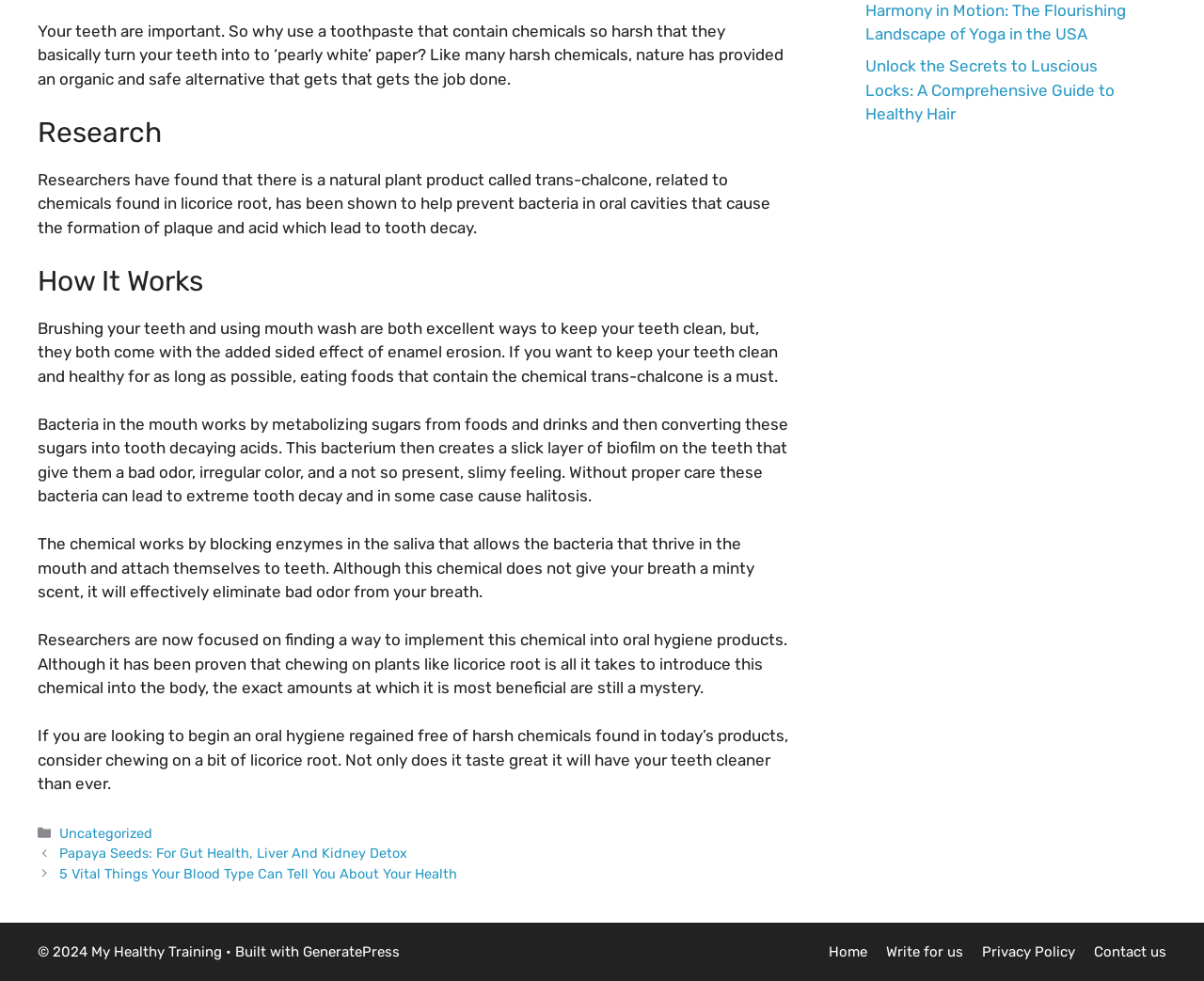Bounding box coordinates are given in the format (top-left x, top-left y, bottom-right x, bottom-right y). All values should be floating point numbers between 0 and 1. Provide the bounding box coordinate for the UI element described as: Home

[0.688, 0.961, 0.72, 0.979]